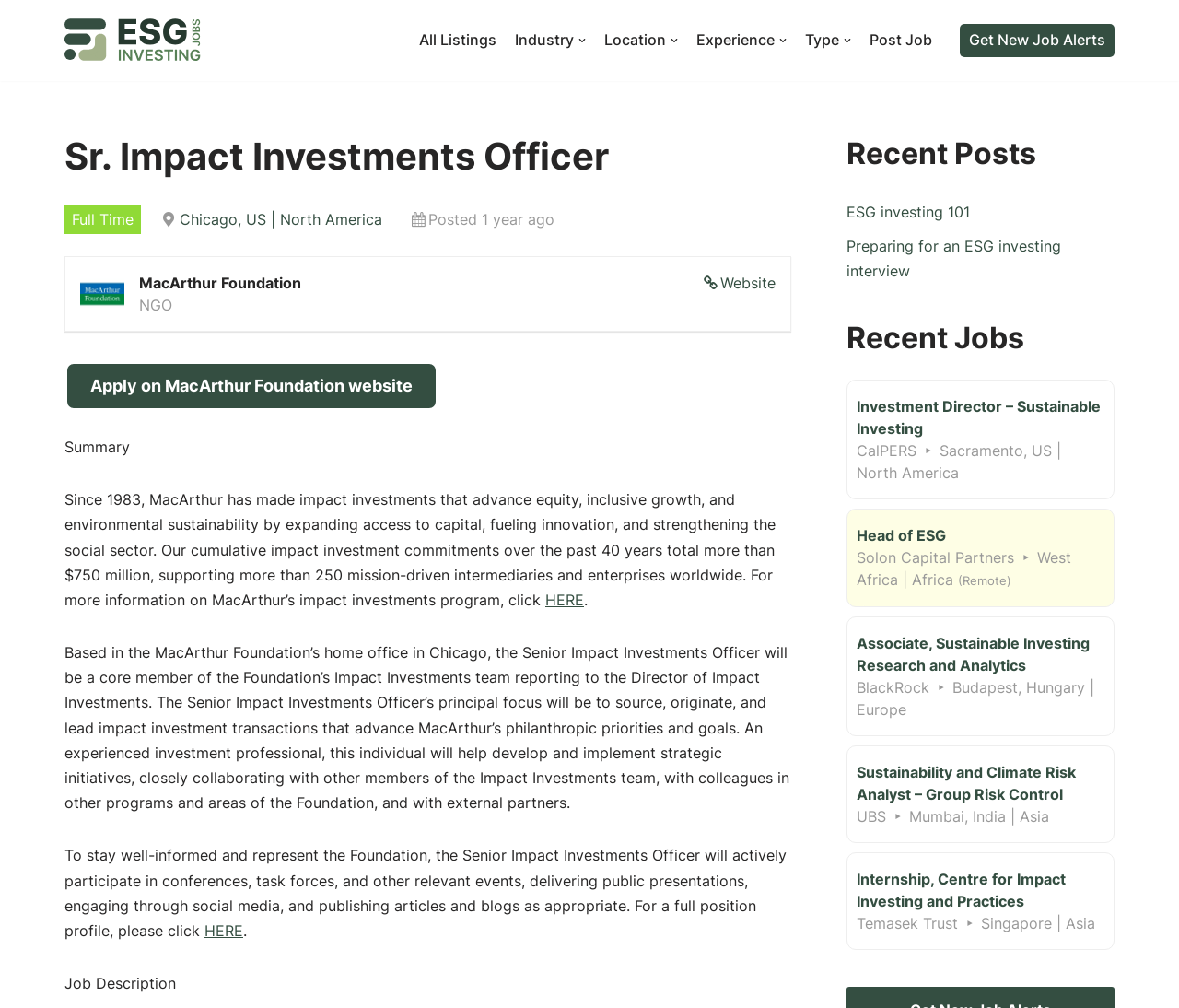What is the job title of the posting?
Please give a detailed and elaborate explanation in response to the question.

The job title can be found in the heading 'Sr. Impact Investments Officer' which is located at the top of the webpage, indicating that the webpage is about a job posting for a Sr. Impact Investments Officer position.